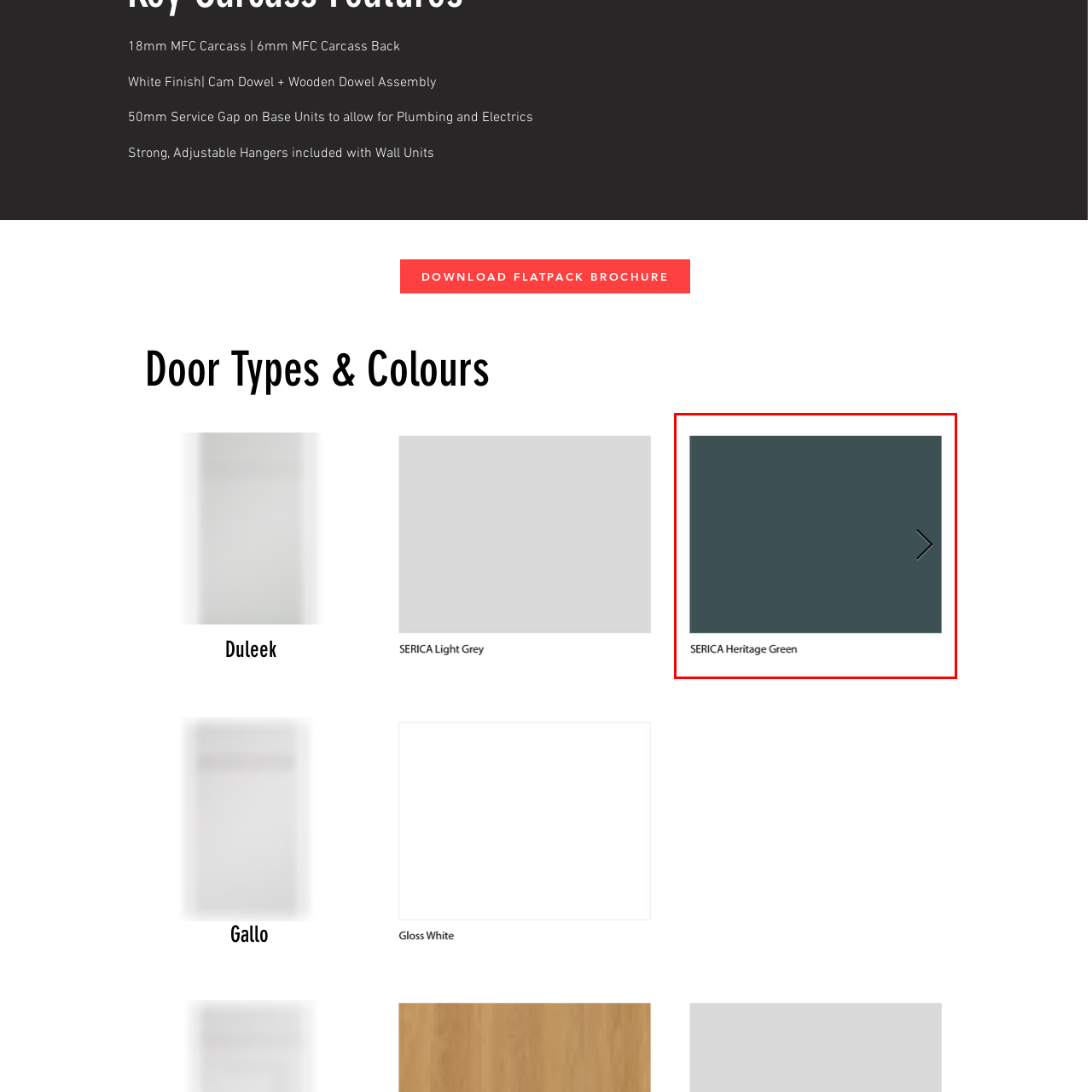Detail the features and components of the image inside the red outline.

This image features the SERICA Heritage Green color option for a kitchen door. The design emphasizes a modern aesthetic with a rich, deep green hue that complements a variety of interior styles. Beneath the color sample, the text "SERICA Heritage Green" clearly identifies this specific shade, making it easy for customers to consider it for their home aesthetic. The image is part of a selection showcasing various door colors, designed to help homeowners choose the perfect finish for their kitchen renovations. An arrow on the right suggests the option to view additional products or colors, enhancing user engagement with the display.